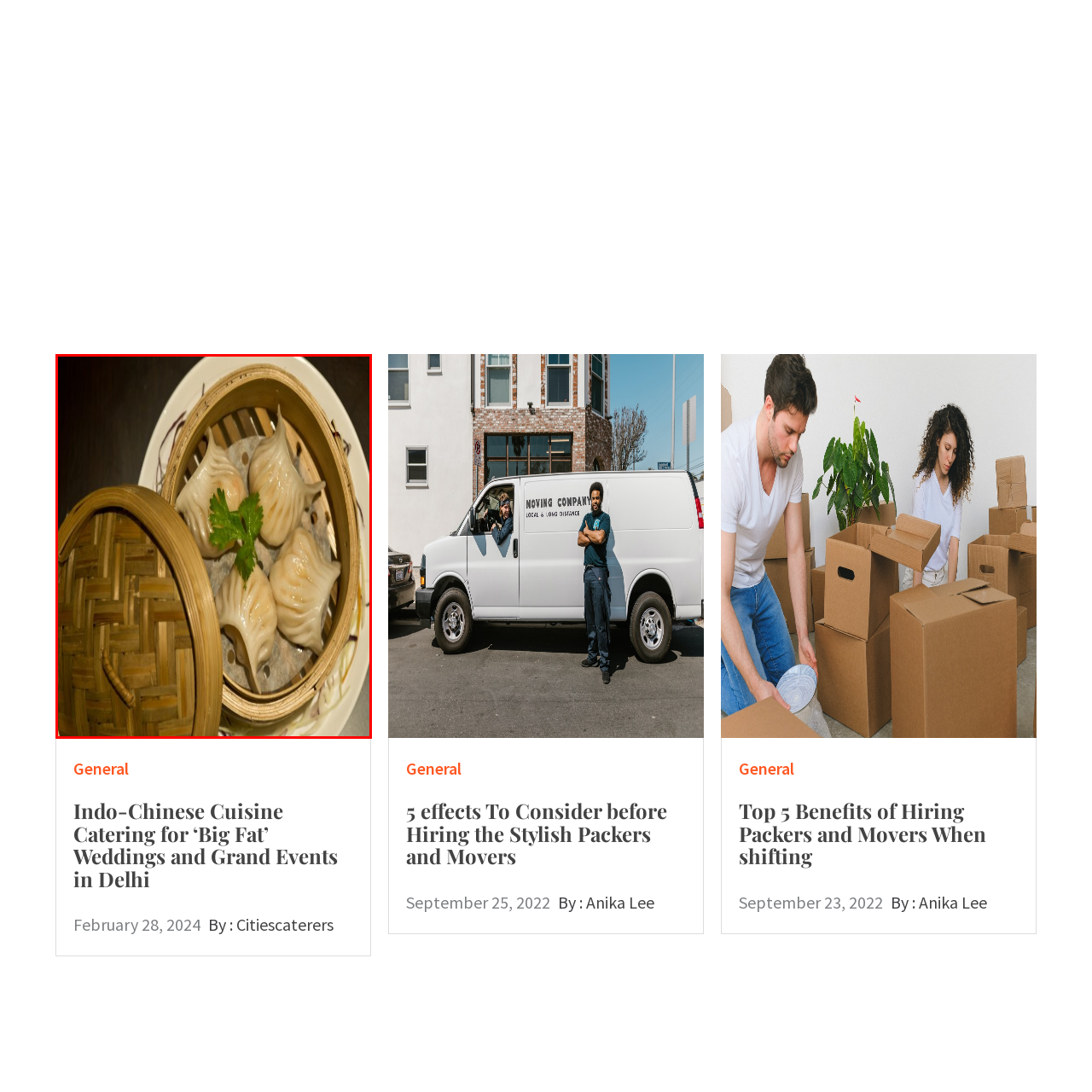Observe the image inside the red bounding box and respond to the question with a single word or phrase:
What material is the steamer made of?

Bamboo